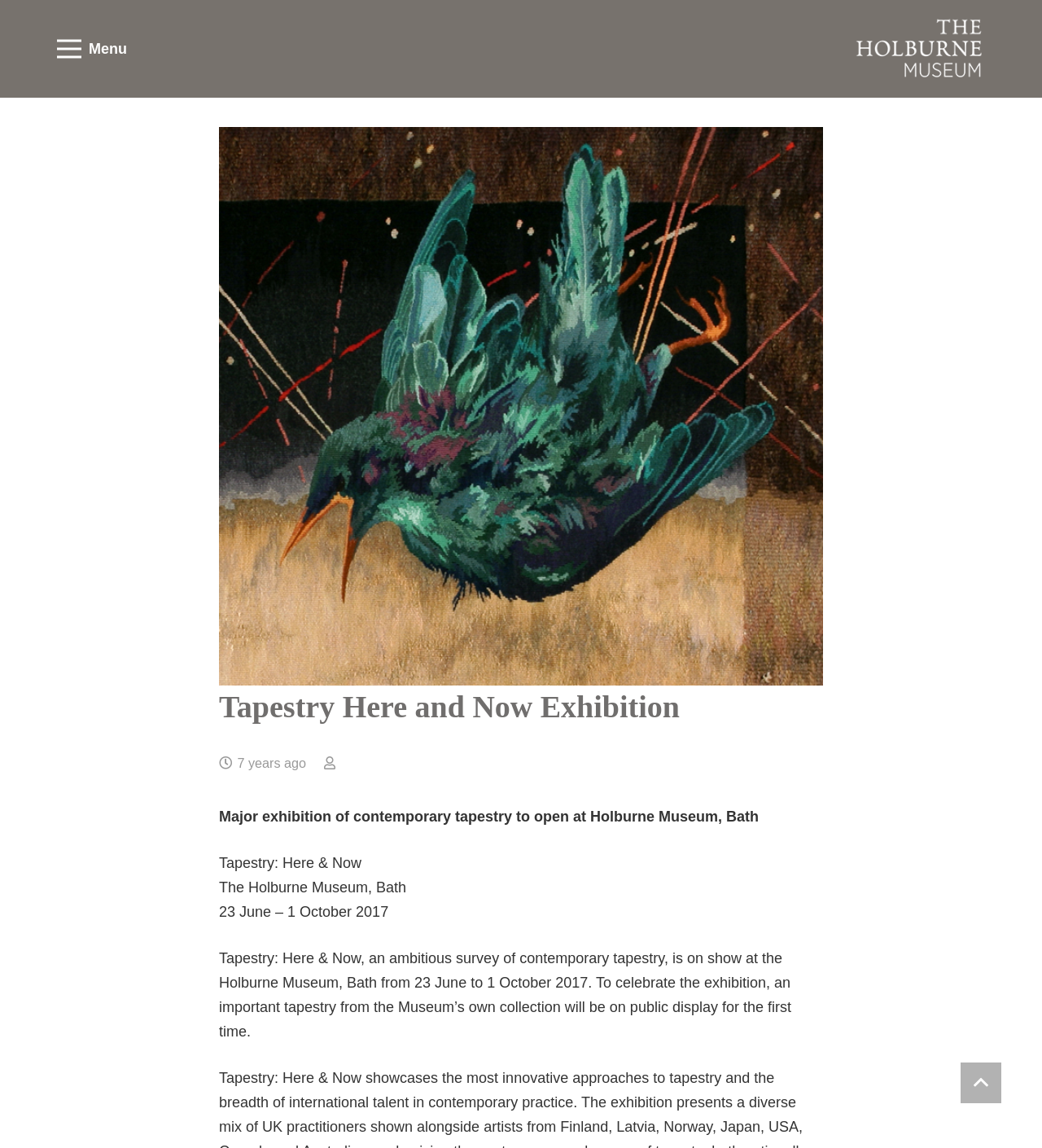Please analyze the image and give a detailed answer to the question:
What is the theme of the exhibition?

I found the answer by reading the text 'Major exhibition of contemporary tapestry to open at Holburne Museum, Bath' which suggests that the theme of the exhibition is contemporary tapestry.